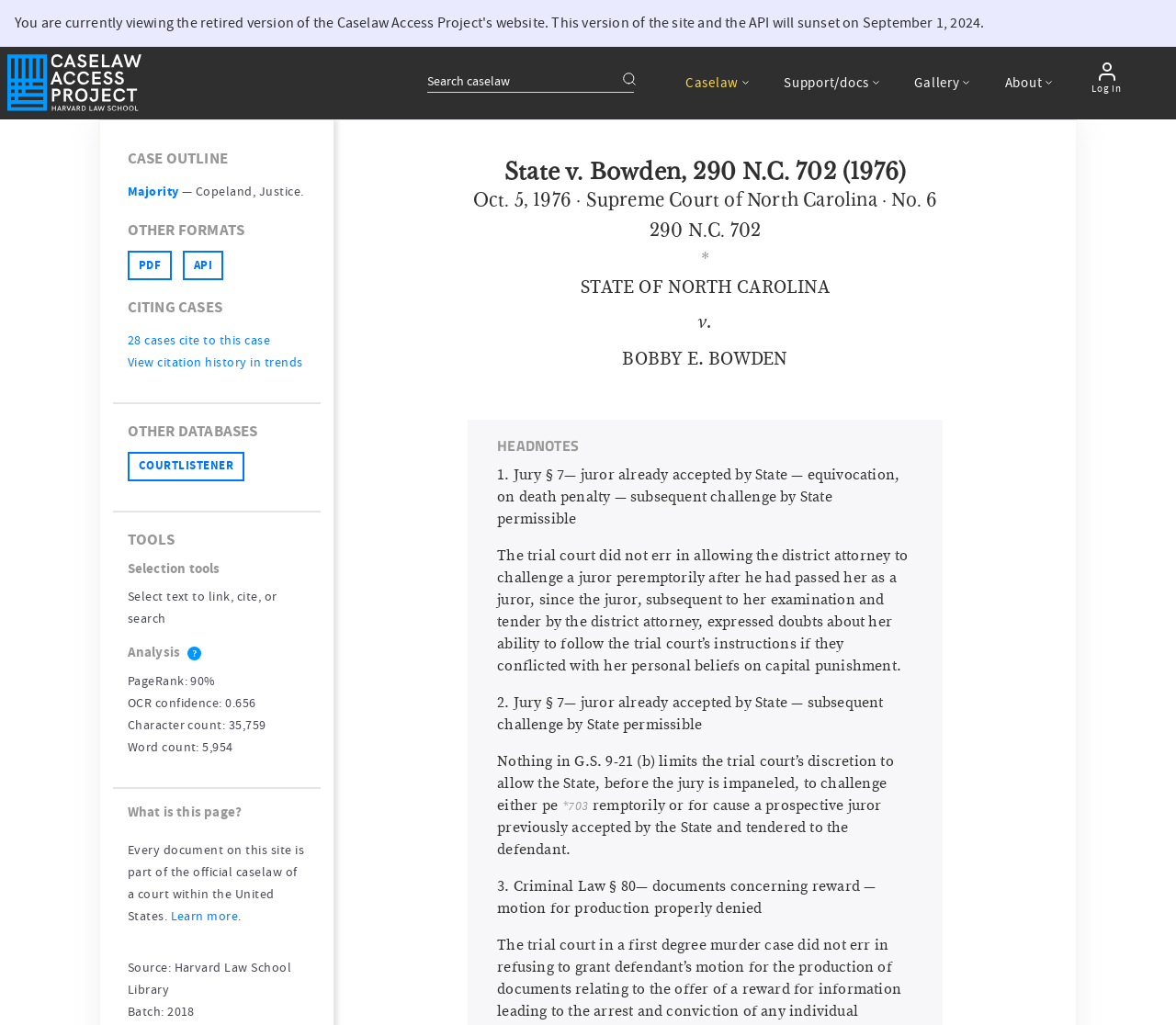Who is the defendant in this case?
Please give a detailed and elaborate answer to the question.

The defendant's name can be found in the text 'STATE OF NORTH CAROLINA v. BOBBY E. BOWDEN' which is located in the middle of the webpage.